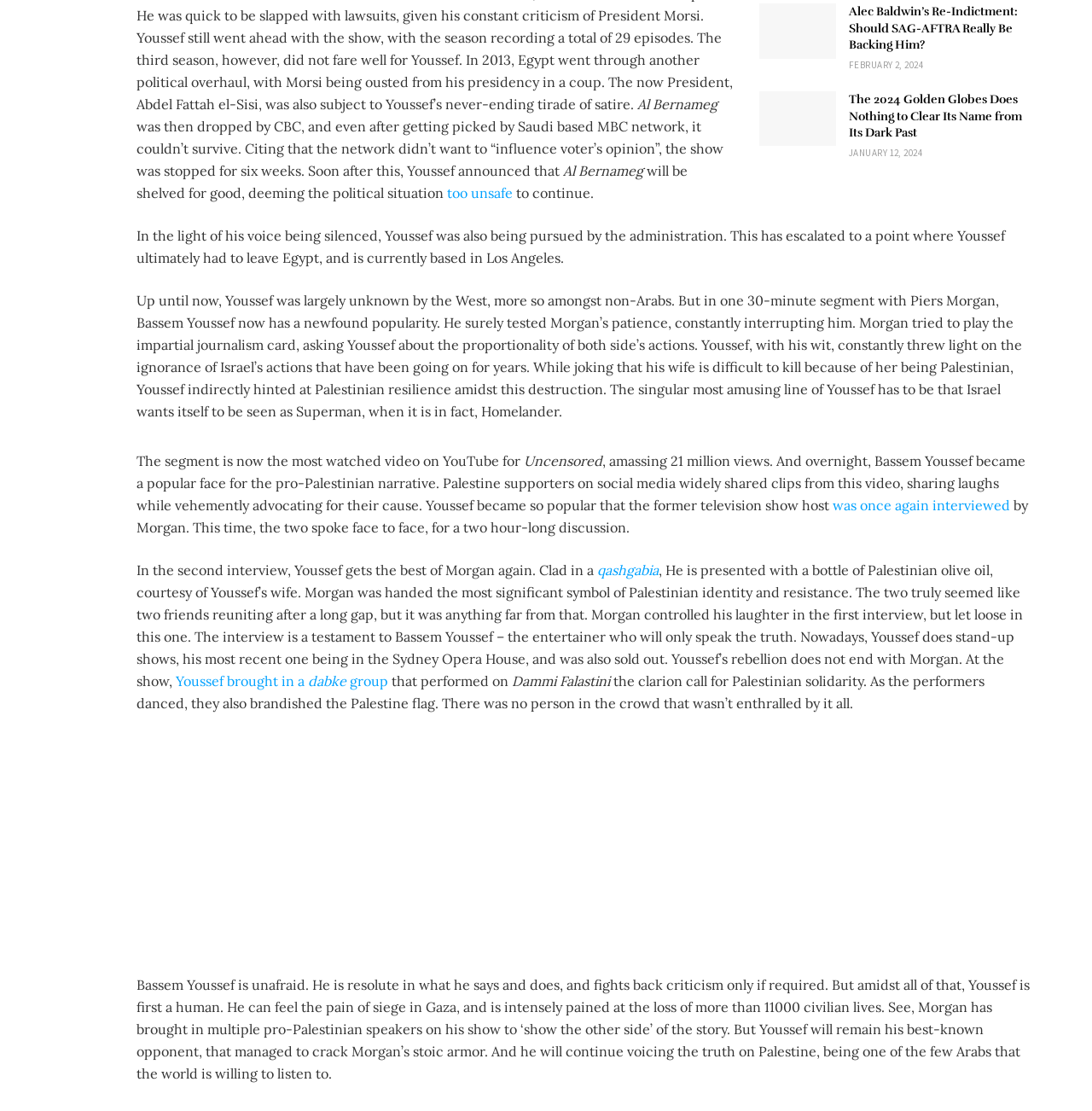What is the date of the second article?
Examine the image and give a concise answer in one word or a short phrase.

JANUARY 12, 2024